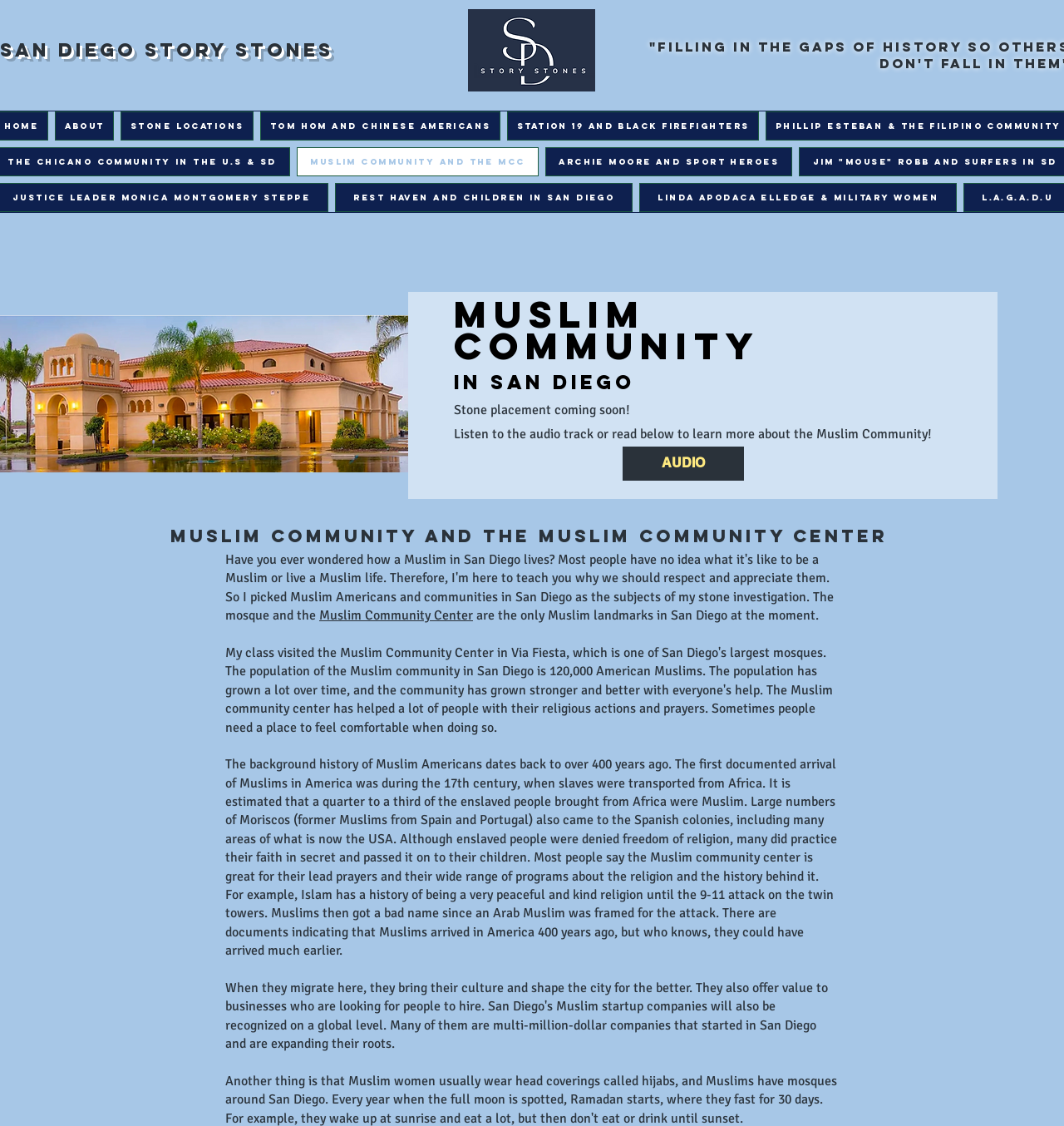Please provide a brief answer to the following inquiry using a single word or phrase:
What is the topic of the audio track?

Muslim Community